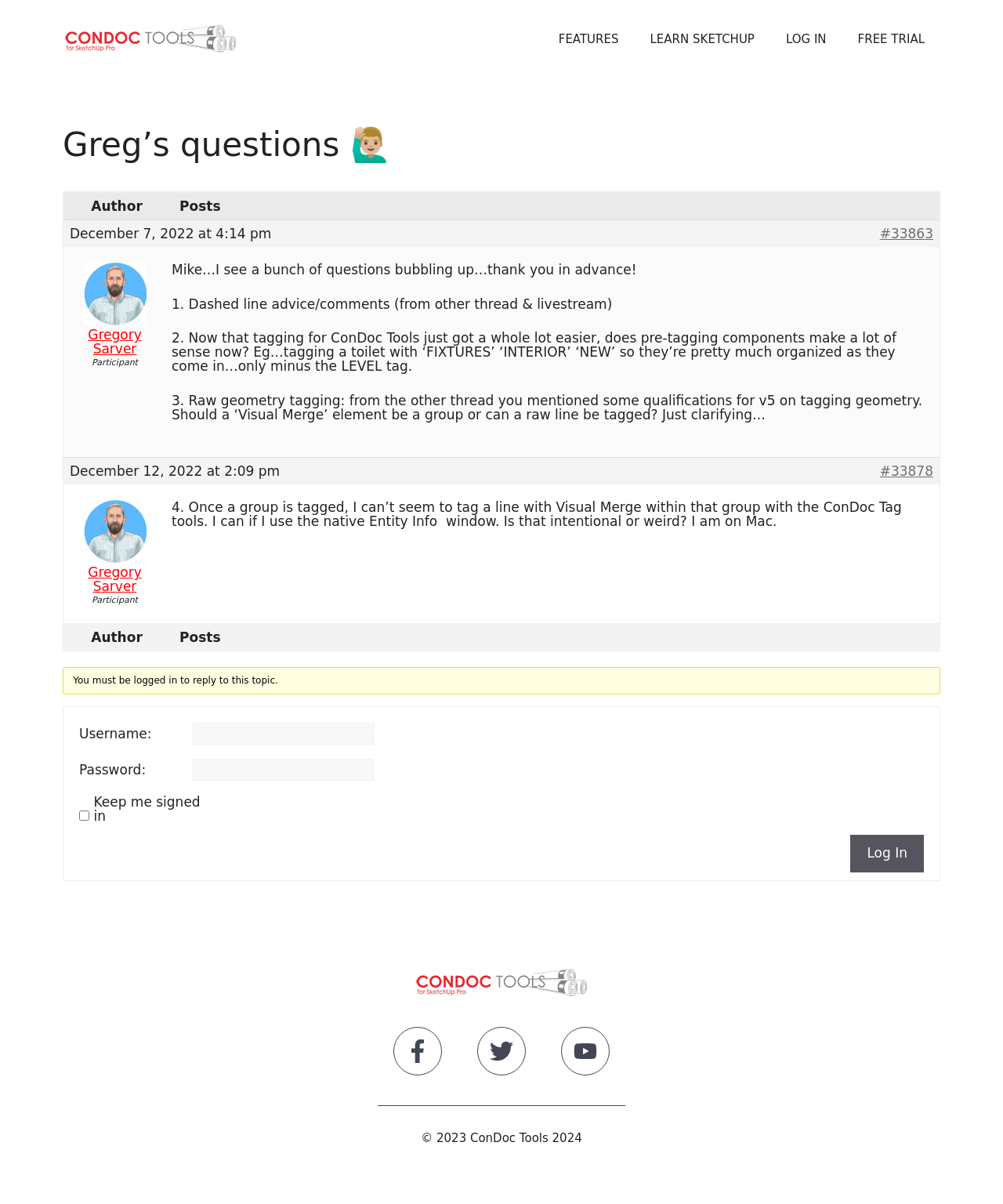Explain in detail what you observe on this webpage.

This webpage is about Greg's questions on ConDoc Tools. At the top, there is a banner with a link to ConDoc Tools, accompanied by an image of the ConDoc Tools logo. Below the banner, there is a navigation menu with links to FEATURES, LEARN SKETCHUP, LOG IN, and FREE TRIAL.

The main content of the page is an article with a heading "Greg's questions" and a series of questions and comments from participants. The questions are numbered and include topics such as dashed line advice, pre-tagging components, and raw geometry tagging. Each question is followed by a timestamp, a link to the comment, and the name of the participant who asked the question.

On the right side of the page, there is an image of Condoc Tools, followed by links to Facebook, Twitter, and Youtube. At the bottom of the page, there is a copyright notice stating "© 2023 ConDoc Tools 2024".

In the middle of the page, there is a section for logging in, with fields for username and password, a checkbox to keep the user signed in, and a Log In button. Above this section, there is a message stating "You must be logged in to reply to this topic."